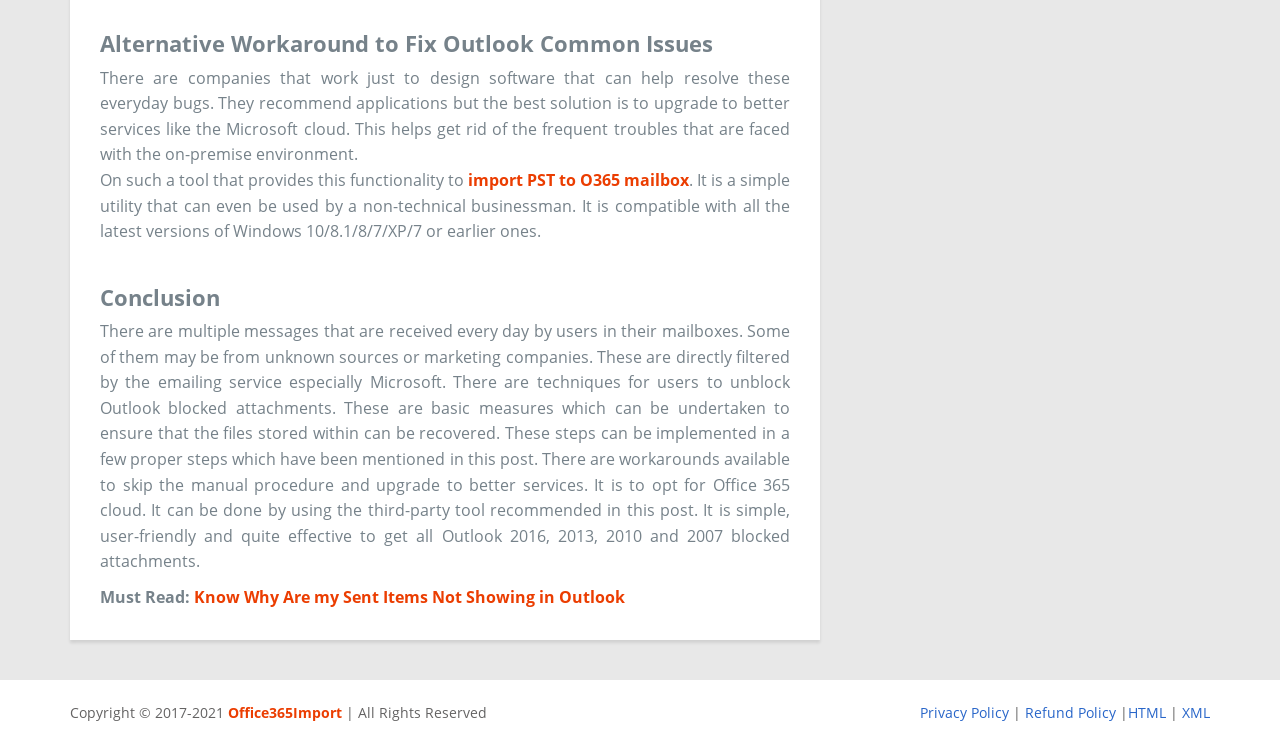Answer the question below in one word or phrase:
What is the copyright year range of the webpage?

2017-2021